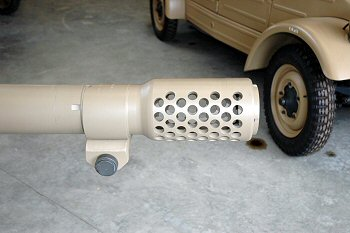Illustrate the image with a detailed and descriptive caption.

The image depicts the muzzle of a 7.5cm Pak 97/38 anti-tank gun, showcasing its distinctive perforated muzzle brake, which was designed to reduce recoil and improve accuracy. The gun is painted in a tan finish, typical of many artillery pieces used in various military conflicts, particularly during World War II. In the background, a portion of a vehicle can be seen, indicating the context in which the gun might have been used. This setup highlights the engineering and design focus on both functionality and military aesthetics. This image serves as a detailed visual reference for enthusiasts and modelers interested in the historical accuracy of military equipment.